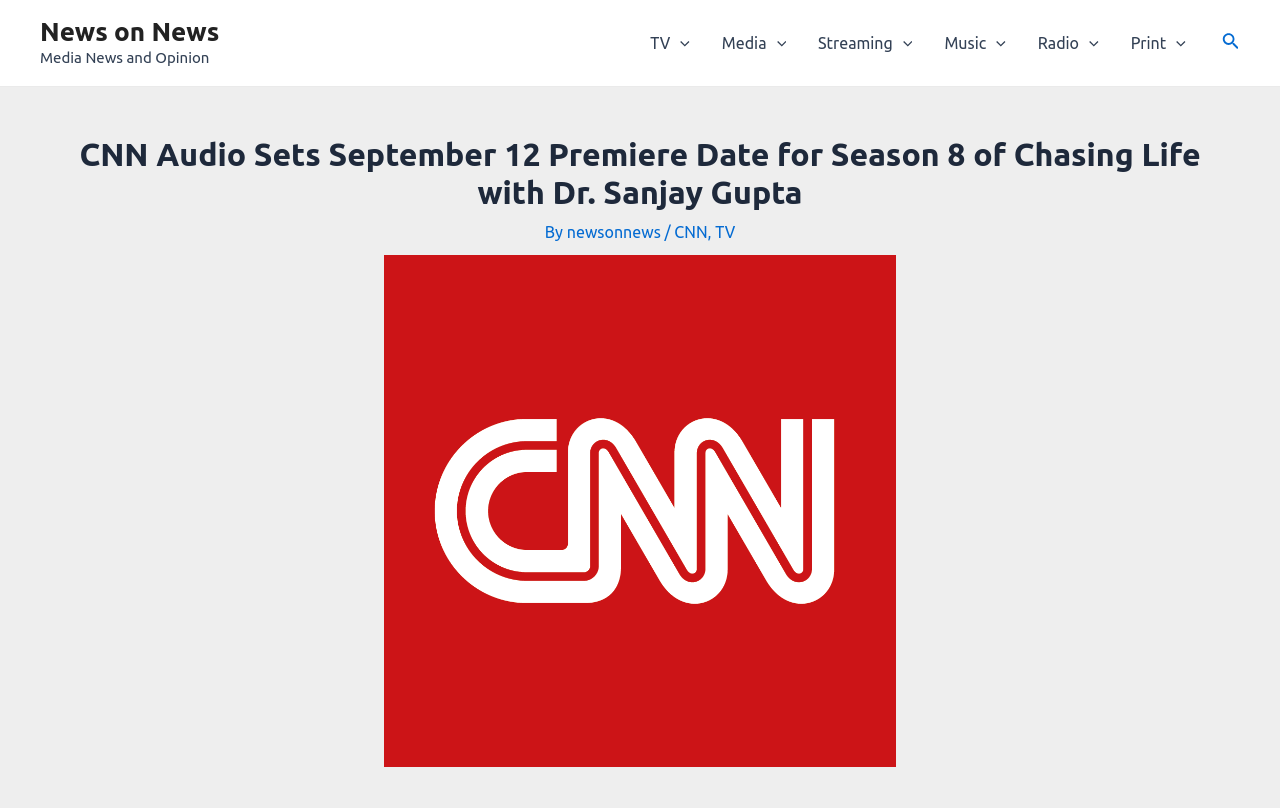Please determine the bounding box coordinates of the element's region to click in order to carry out the following instruction: "Visit CNN website". The coordinates should be four float numbers between 0 and 1, i.e., [left, top, right, bottom].

[0.527, 0.277, 0.553, 0.299]